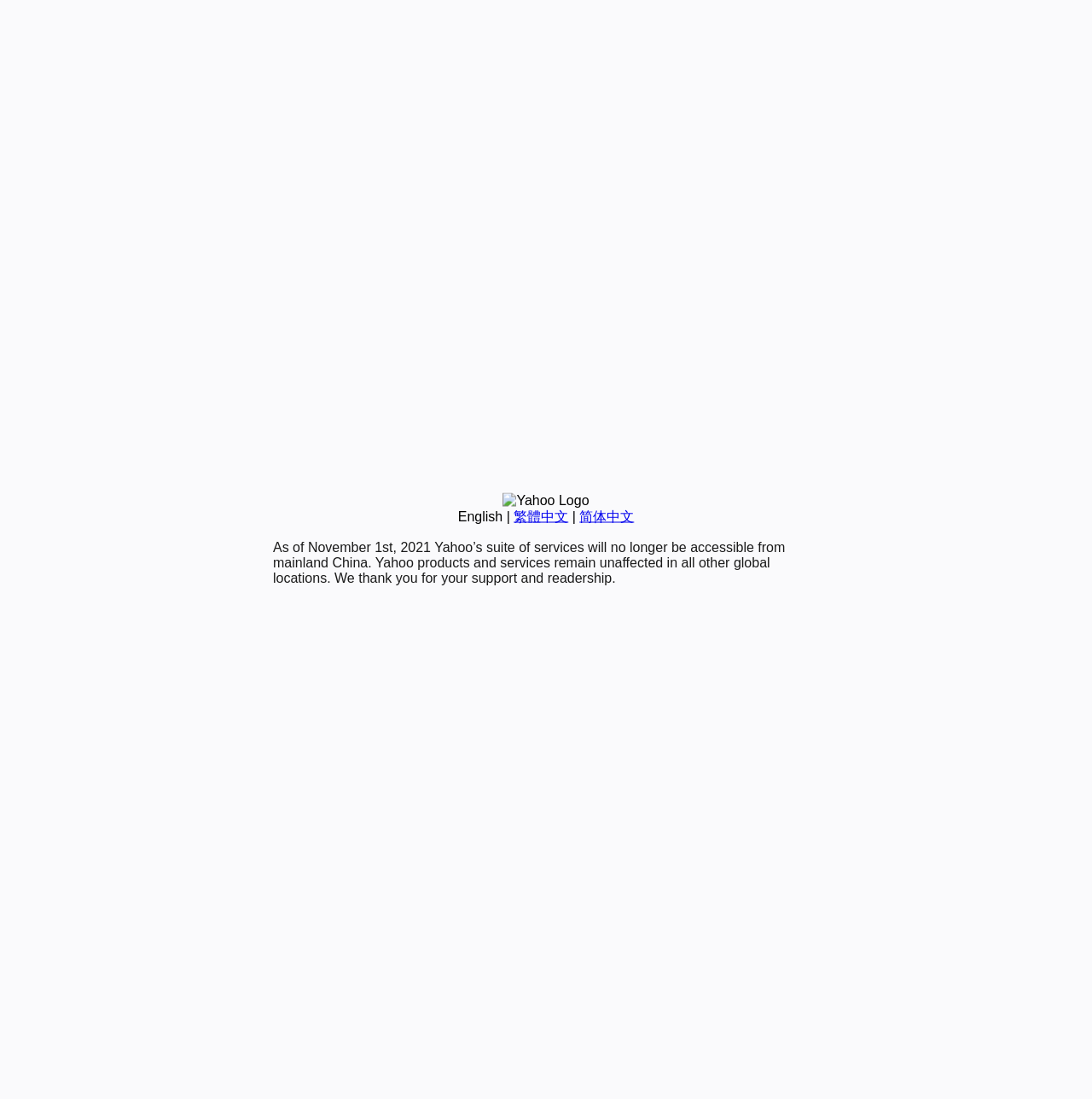Please provide the bounding box coordinate of the region that matches the element description: 简体中文. Coordinates should be in the format (top-left x, top-left y, bottom-right x, bottom-right y) and all values should be between 0 and 1.

[0.531, 0.463, 0.581, 0.476]